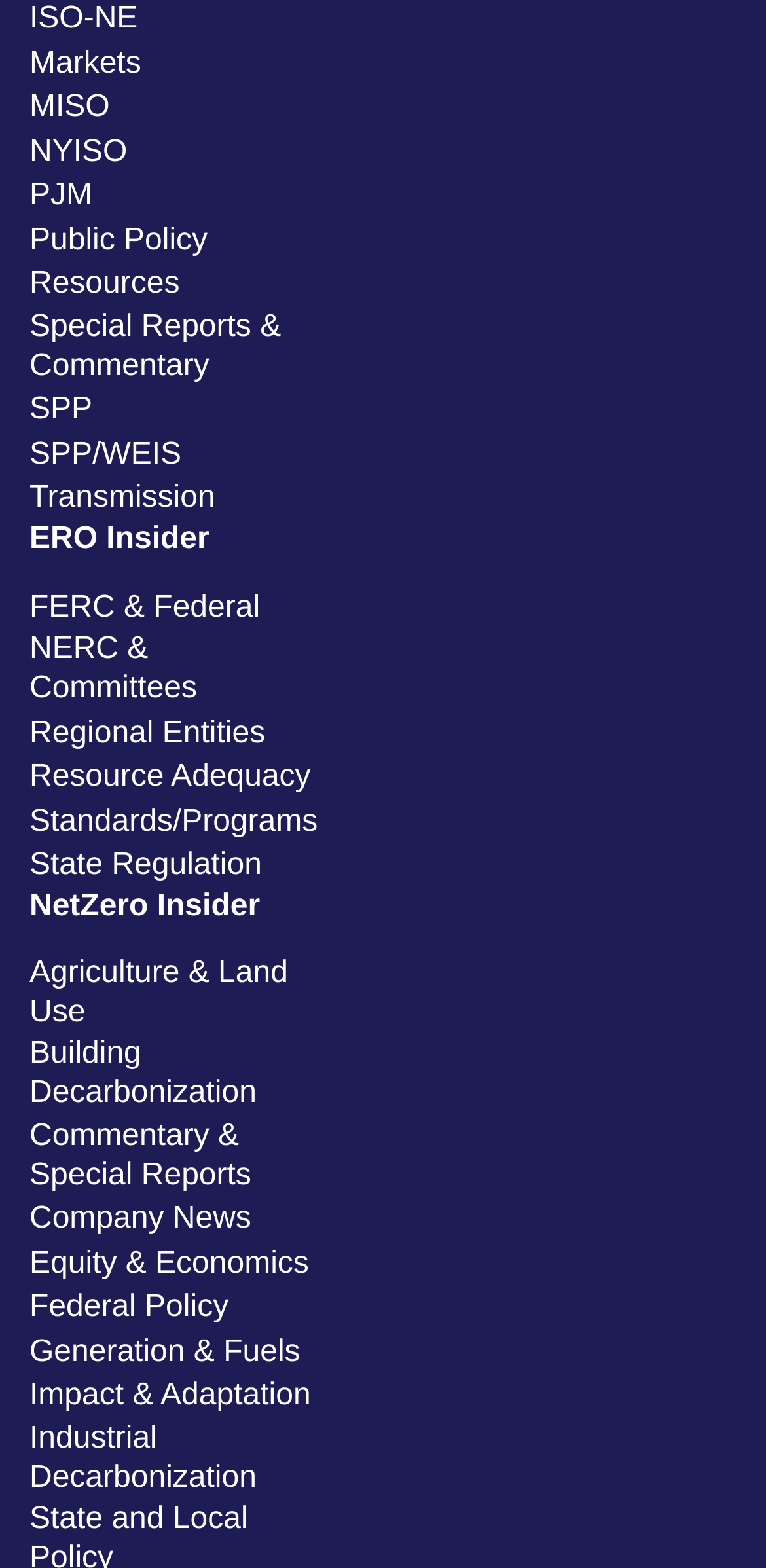What is the first link on the webpage?
Using the image, respond with a single word or phrase.

ISO-NE